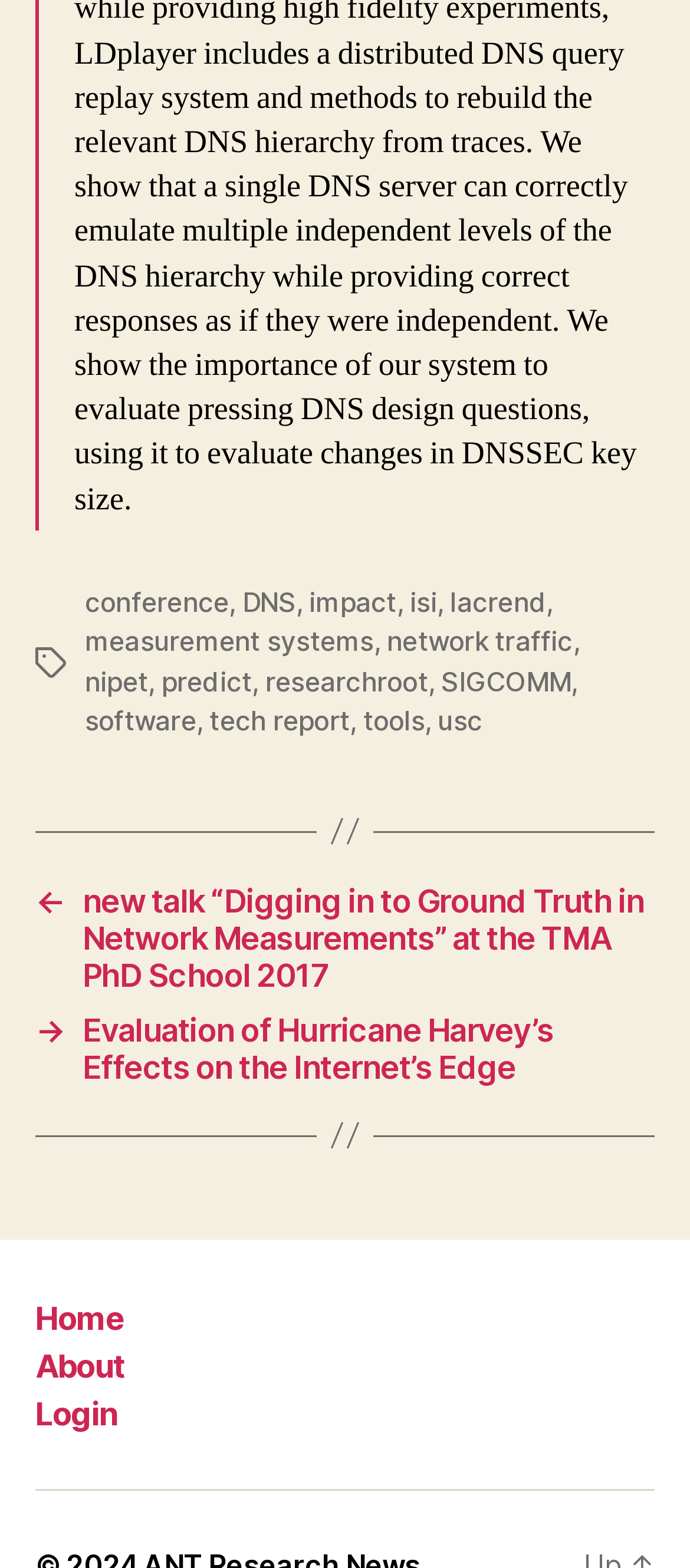Give a one-word or one-phrase response to the question: 
How many commas are there in the tag list?

5